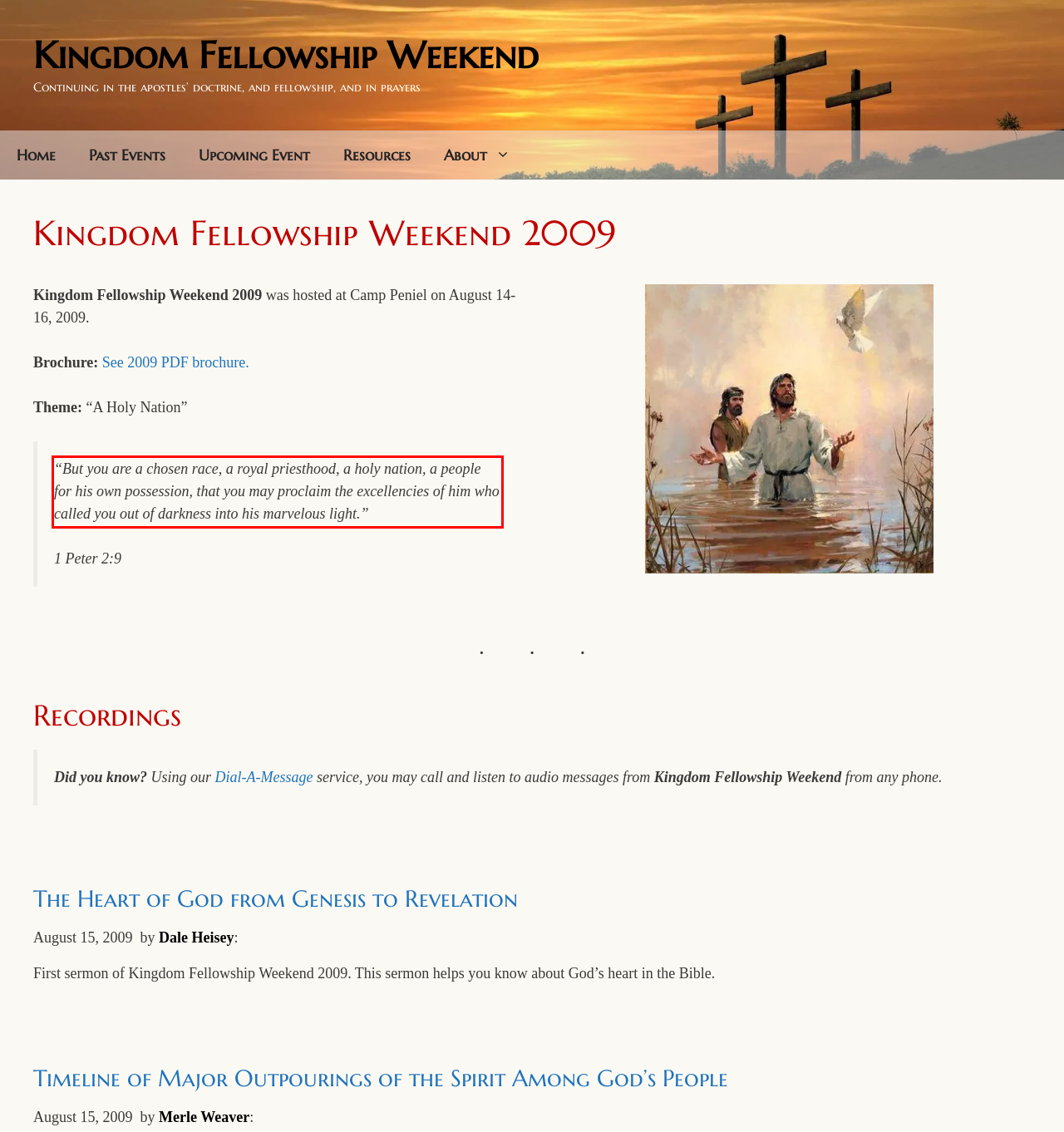Using the provided screenshot, read and generate the text content within the red-bordered area.

“But you are a chosen race, a royal priesthood, a holy nation, a people for his own possession, that you may proclaim the excellencies of him who called you out of darkness into his marvelous light.”